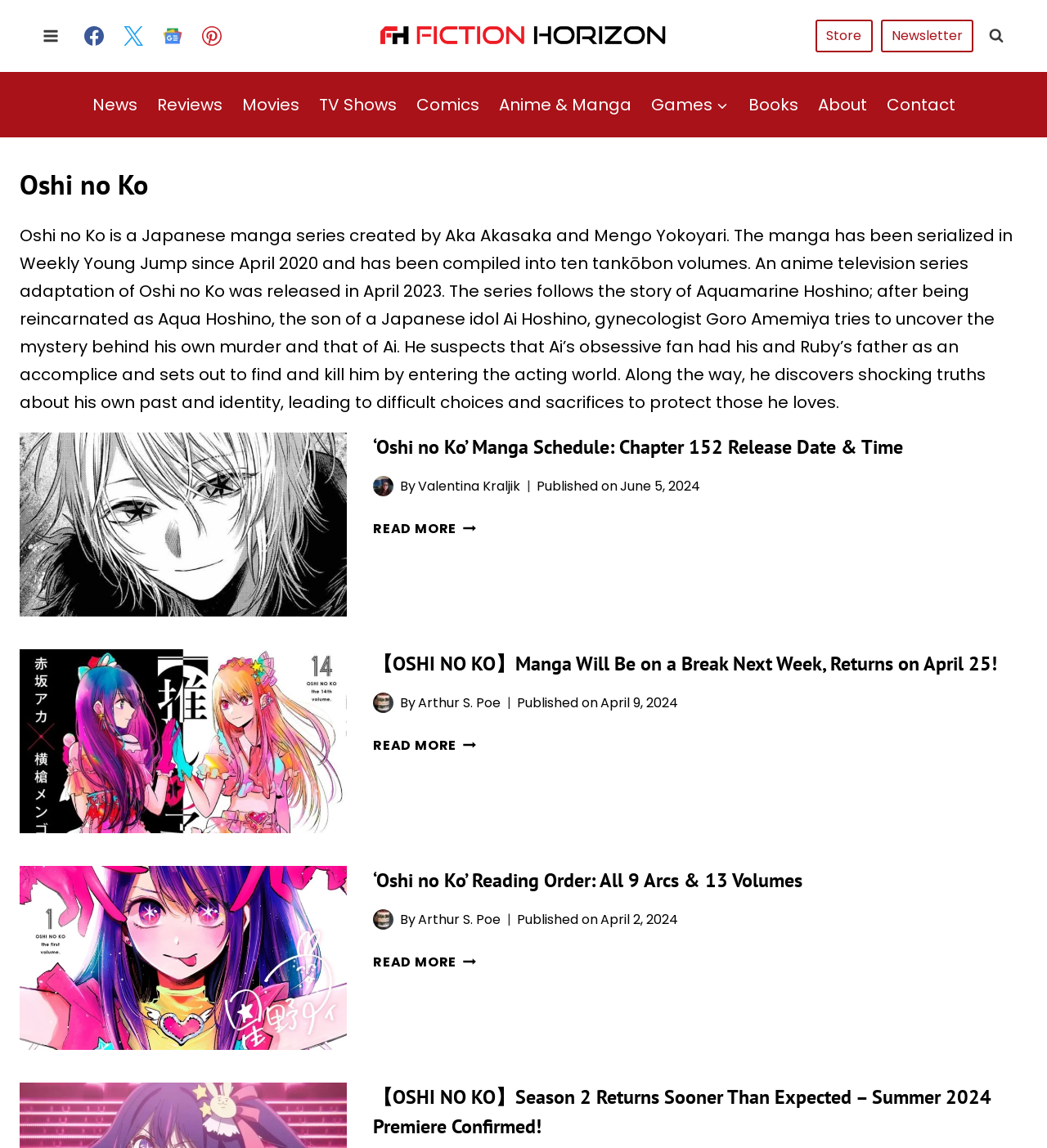Please provide the bounding box coordinates for the element that needs to be clicked to perform the following instruction: "view ONLINE FORMS". The coordinates should be given as four float numbers between 0 and 1, i.e., [left, top, right, bottom].

None